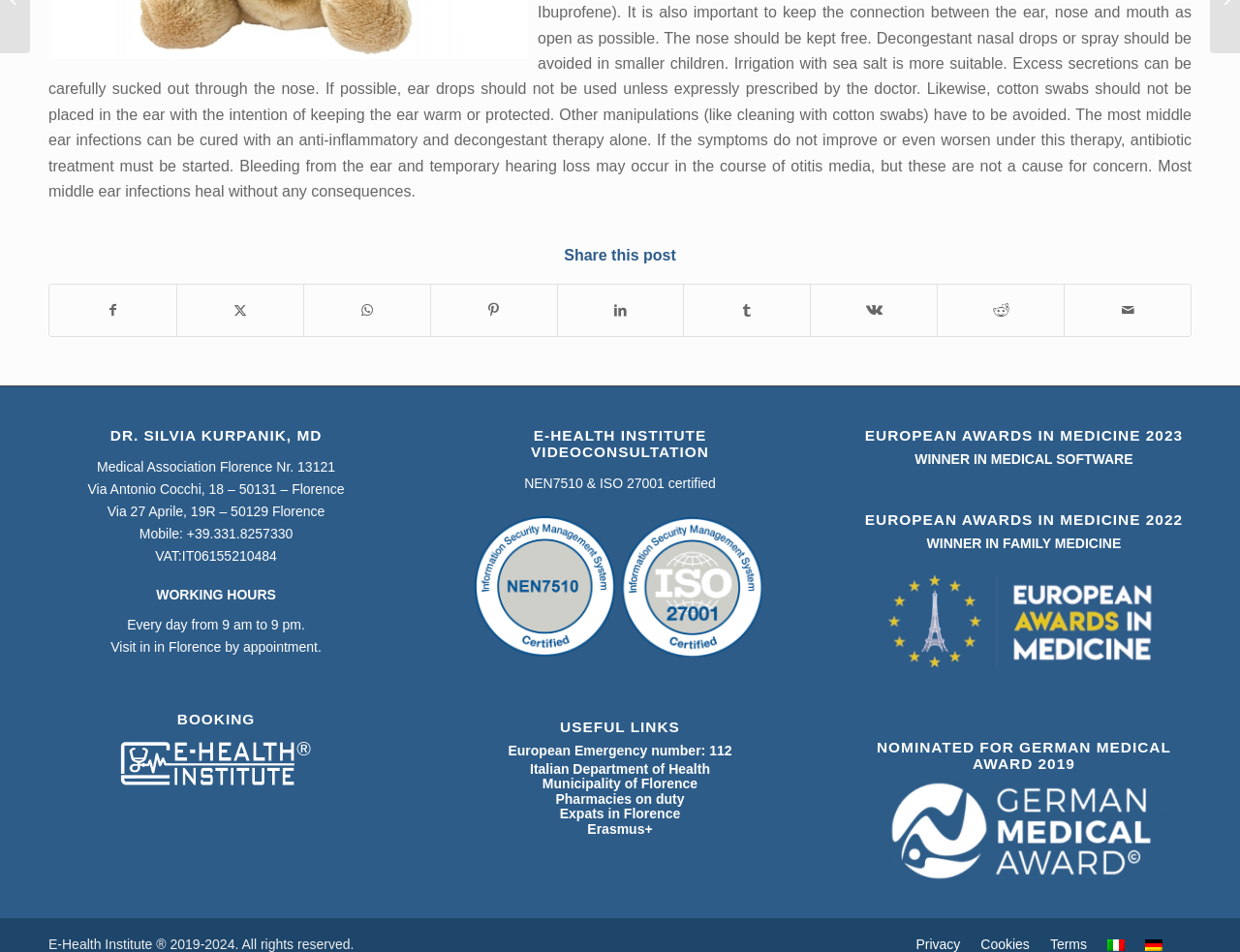Find the bounding box coordinates for the HTML element described as: "Erasmus+". The coordinates should consist of four float values between 0 and 1, i.e., [left, top, right, bottom].

[0.474, 0.862, 0.526, 0.878]